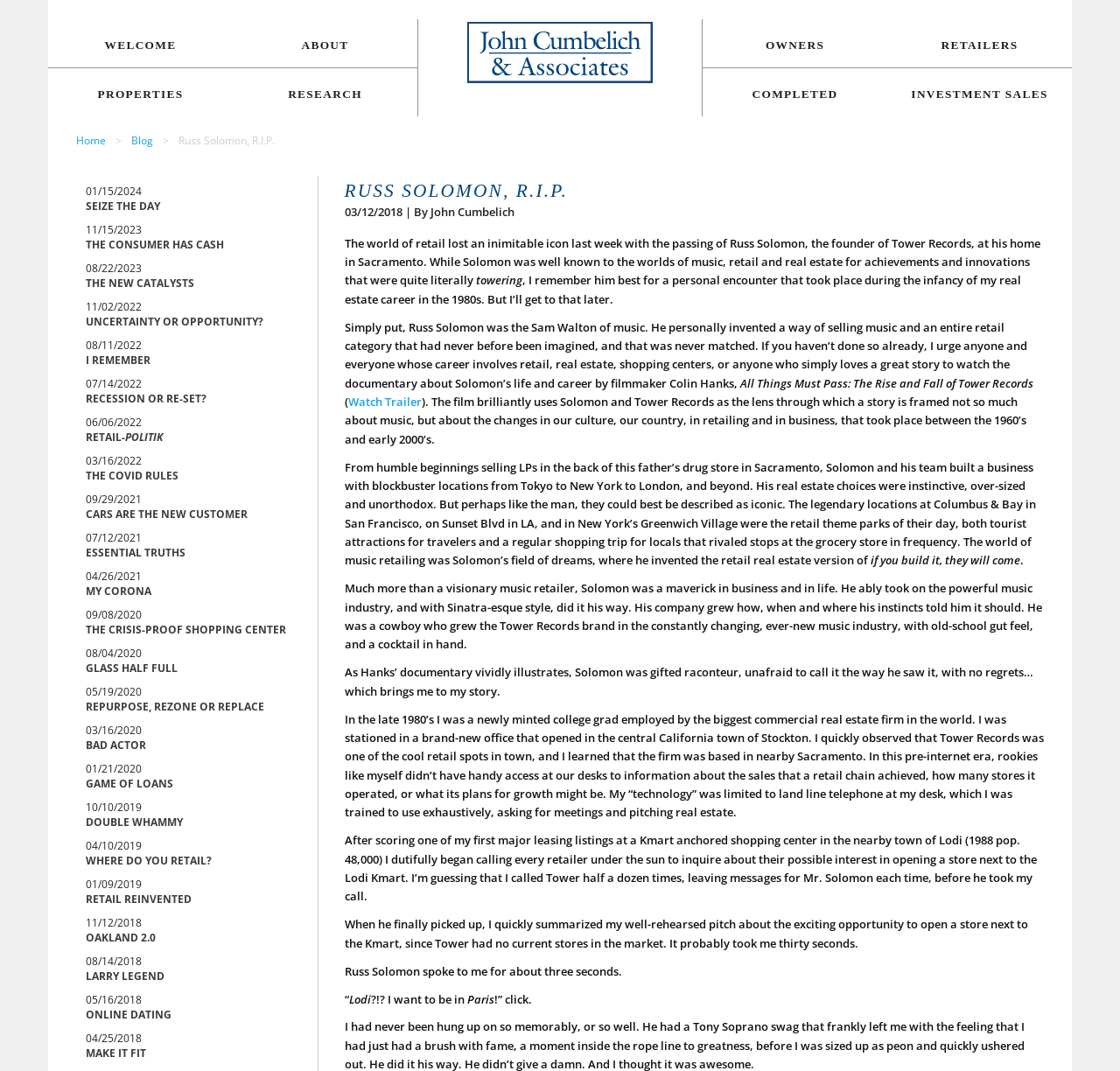What was the location of Tower Records' humble beginnings?
Please provide a single word or phrase based on the screenshot.

Sacramento